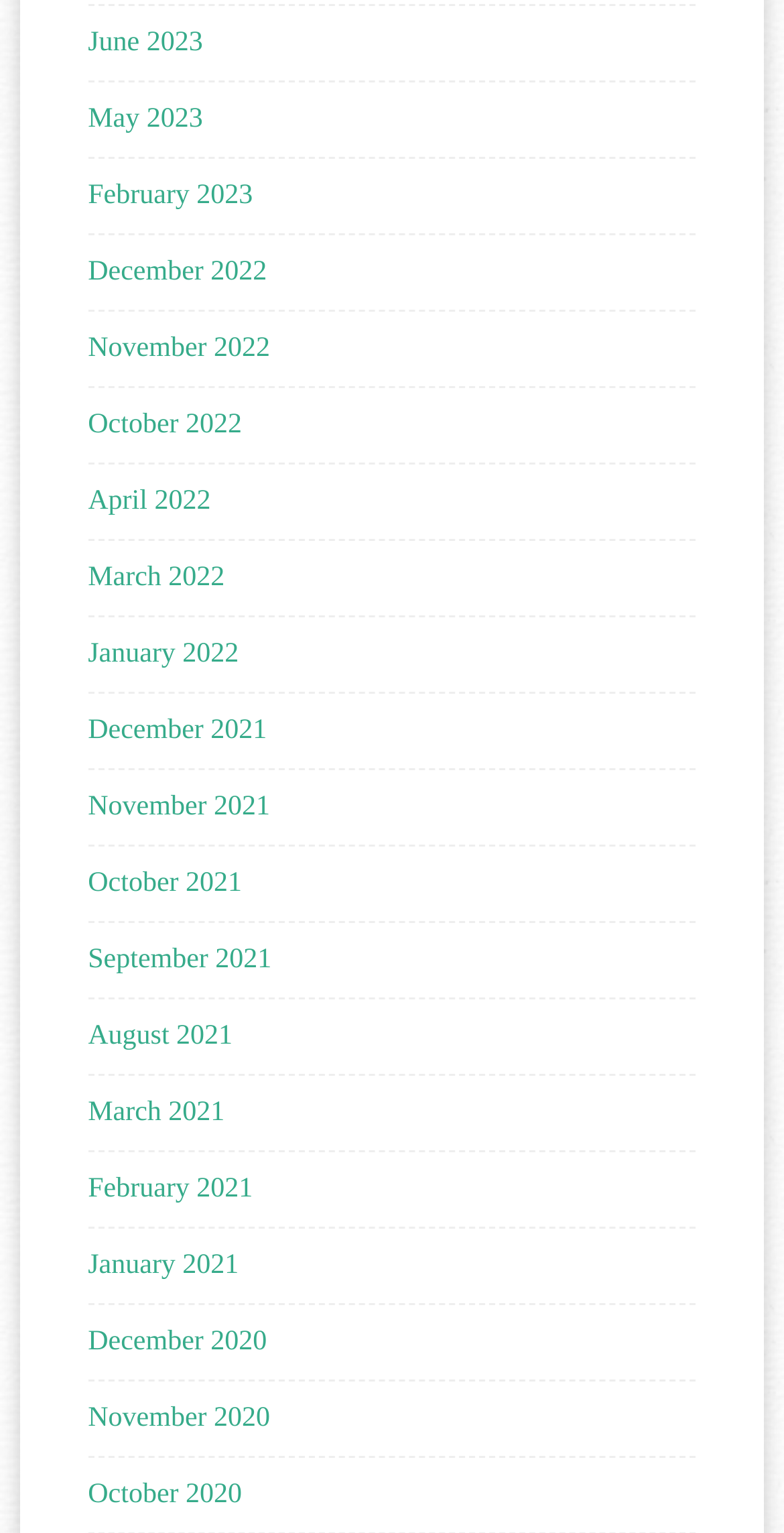What is the earliest month listed?
Examine the image closely and answer the question with as much detail as possible.

I examined the list of links and found that the earliest month listed is October 2020, which is located at the bottom of the list.